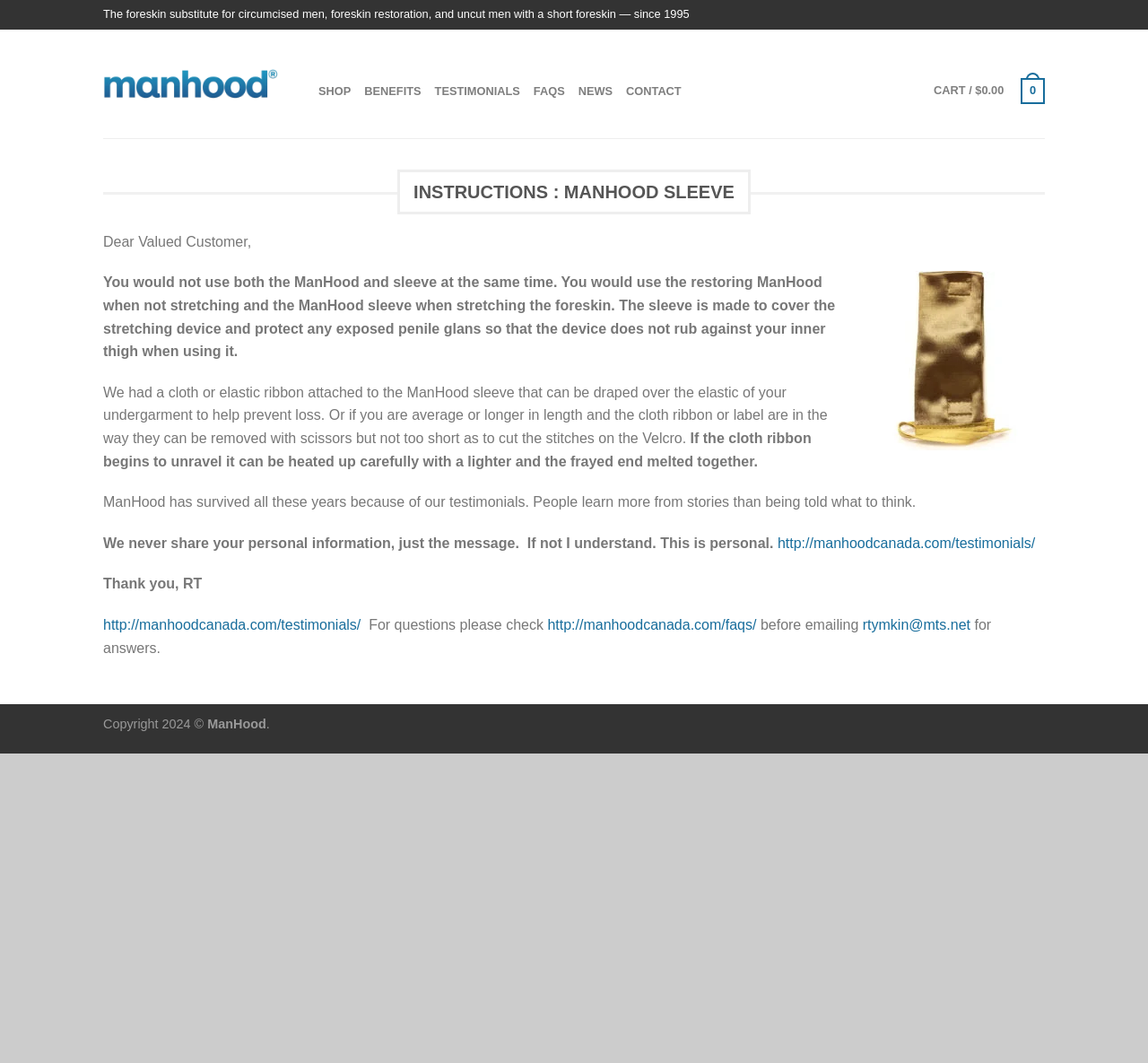Examine the image and give a thorough answer to the following question:
What is the purpose of the ManHood sleeve?

According to the webpage, the ManHood sleeve is used to cover the stretching device and protect any exposed penile glans so that the device does not rub against the inner thigh when using it.